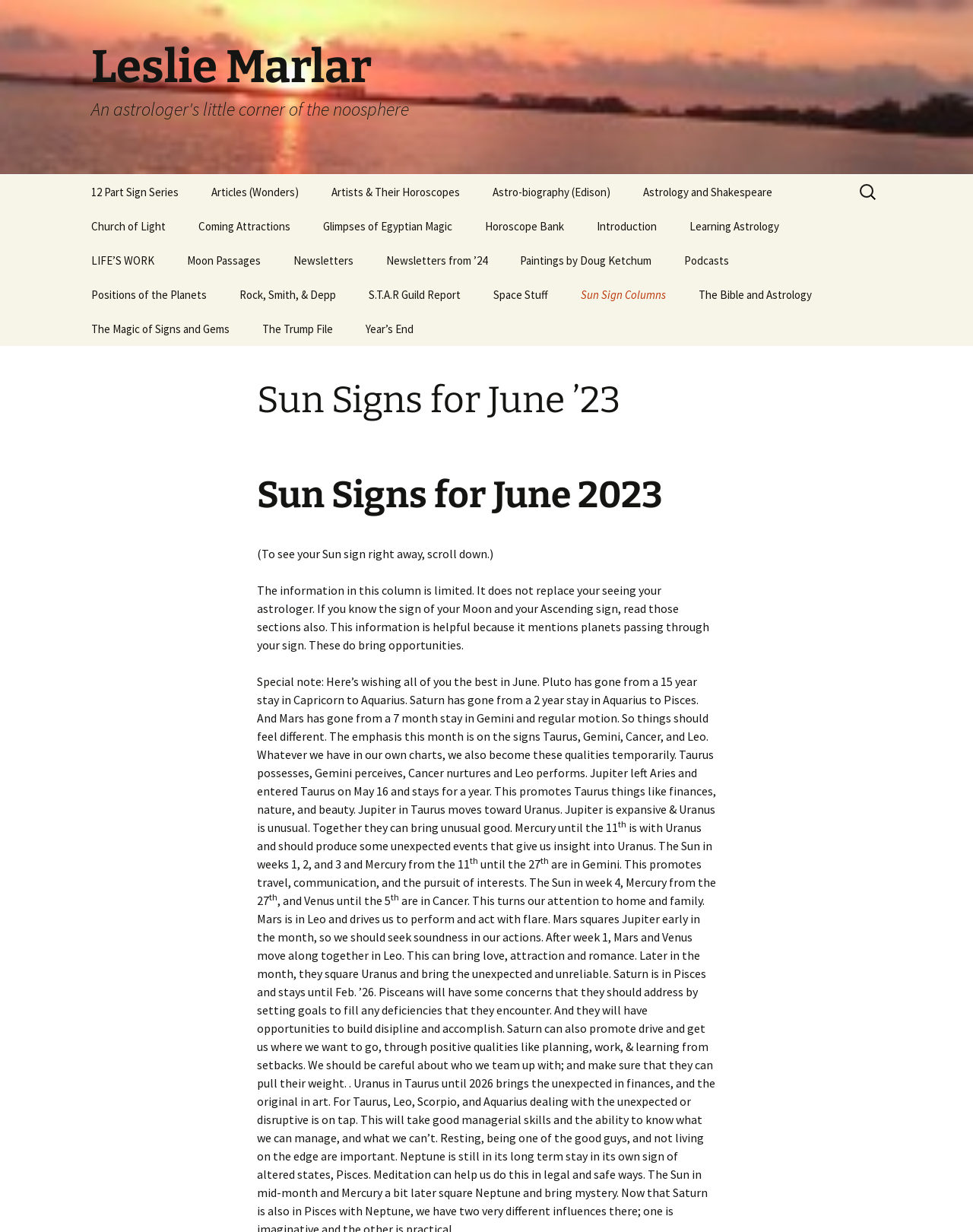How many links are there under '12 Part Sign Series'?
Analyze the screenshot and provide a detailed answer to the question.

Under the '12 Part Sign Series' section, there are 12 links listed, each corresponding to a different zodiac sign, from Capricorn to Pisces.